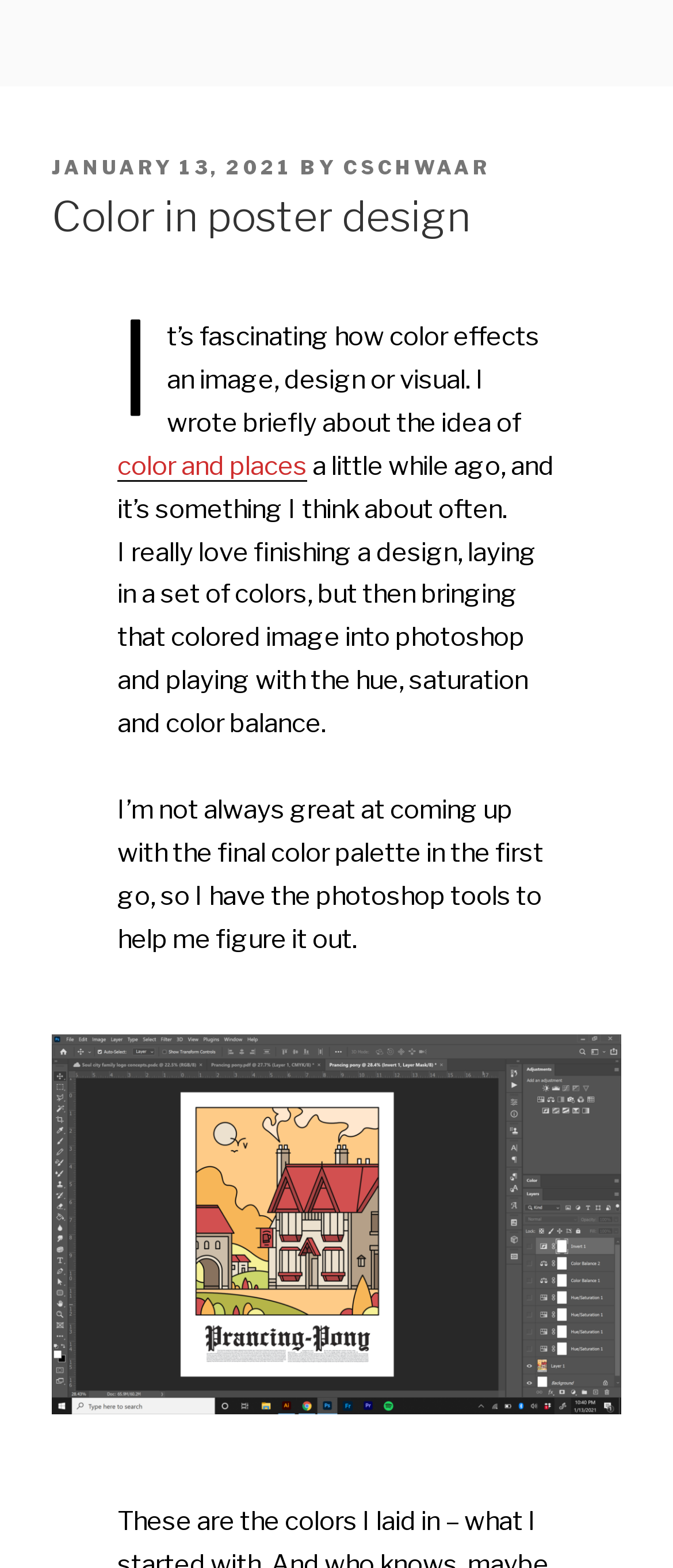Generate the title text from the webpage.

Color in poster design